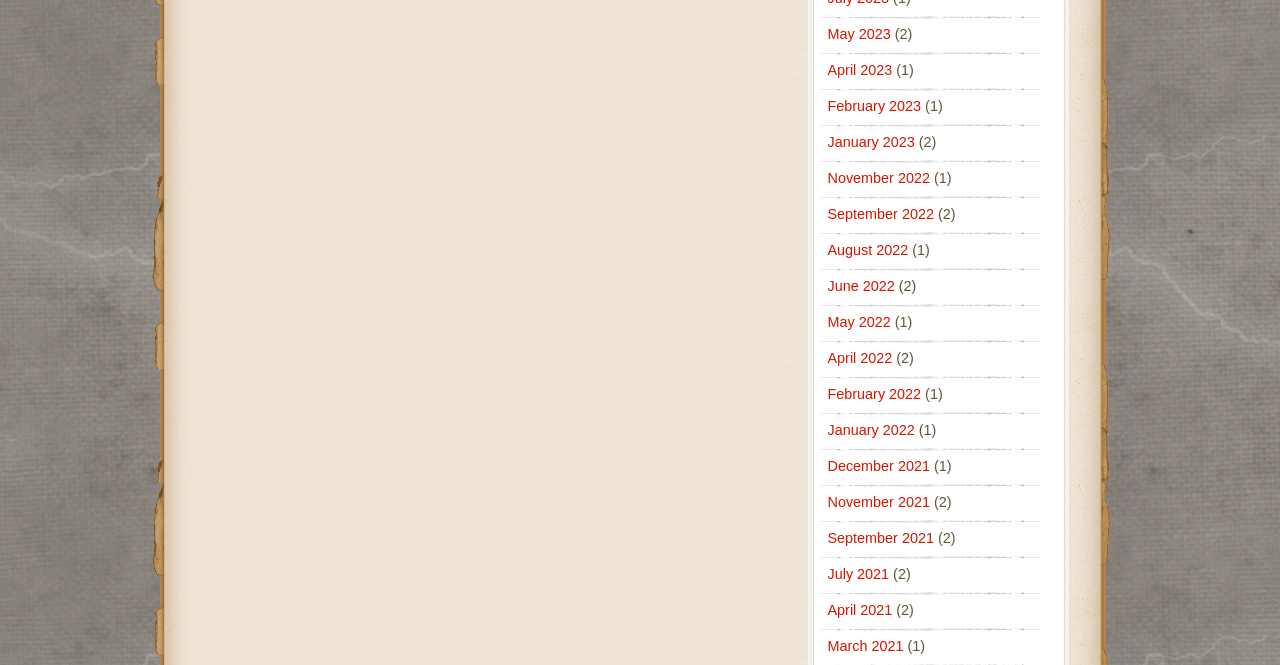Find the bounding box coordinates for the area that should be clicked to accomplish the instruction: "View September 2021".

[0.646, 0.797, 0.73, 0.821]